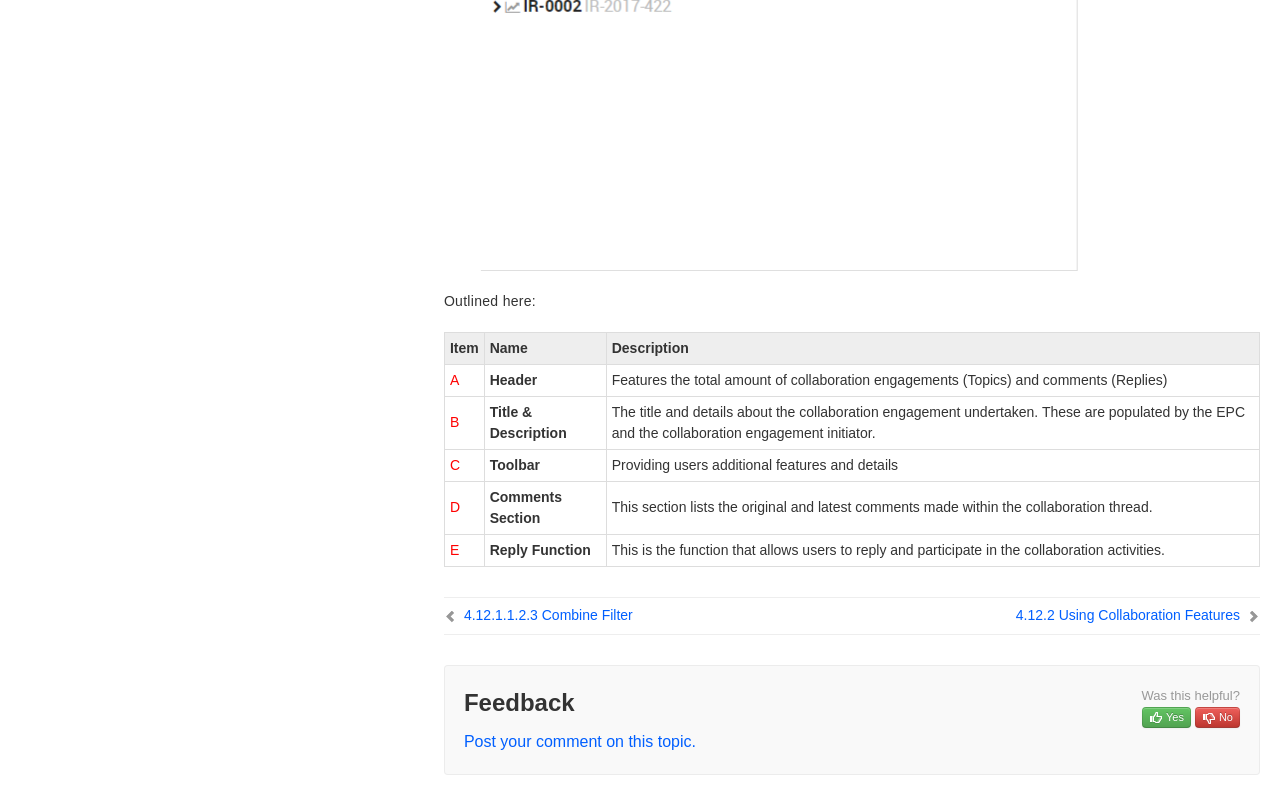Please determine the bounding box coordinates for the UI element described here. Use the format (top-left x, top-left y, bottom-right x, bottom-right y) with values bounded between 0 and 1: 12.11 Governance Edit

[0.044, 0.936, 0.309, 0.966]